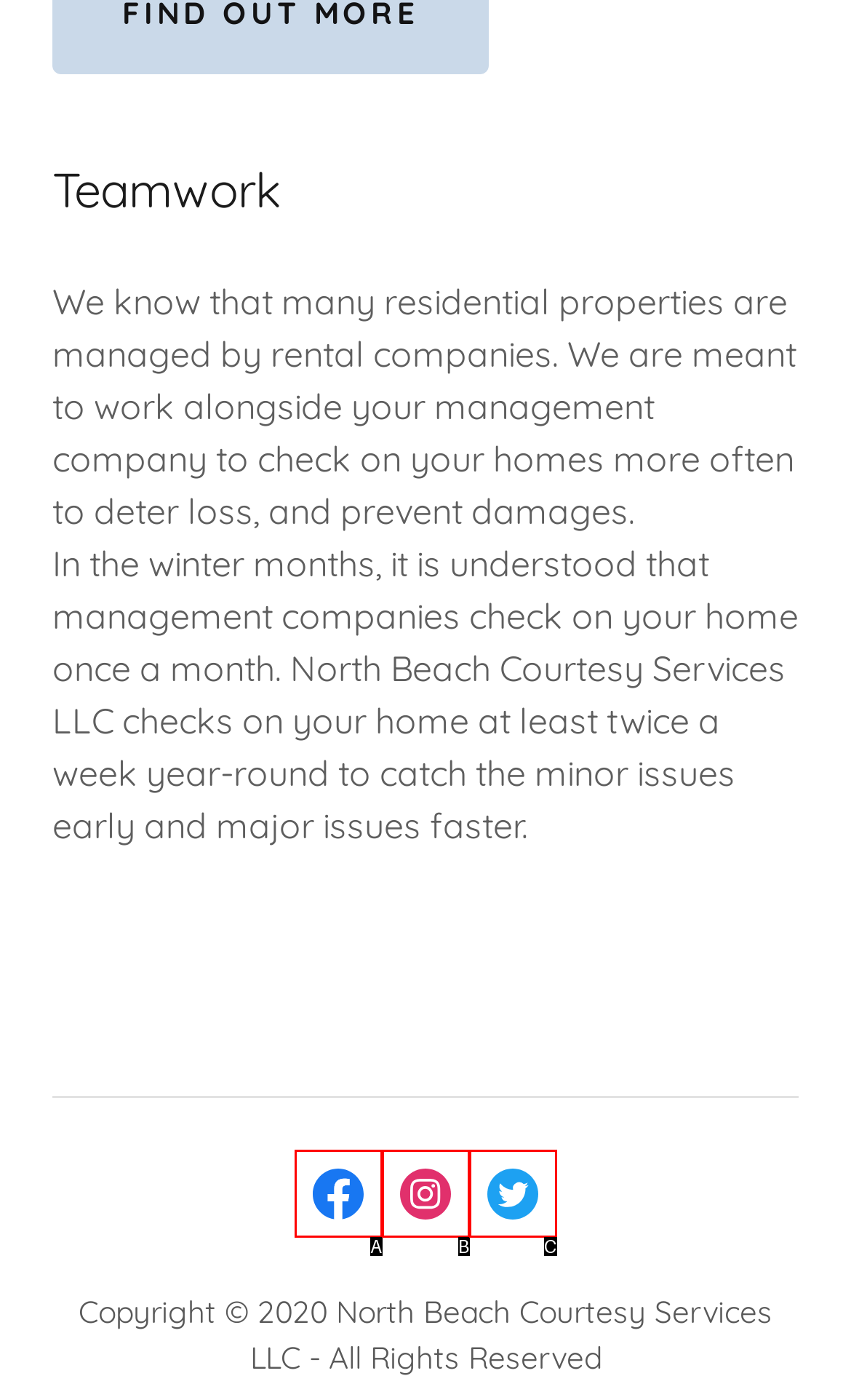Determine which HTML element fits the description: aria-label="Instagram Social Link". Answer with the letter corresponding to the correct choice.

B